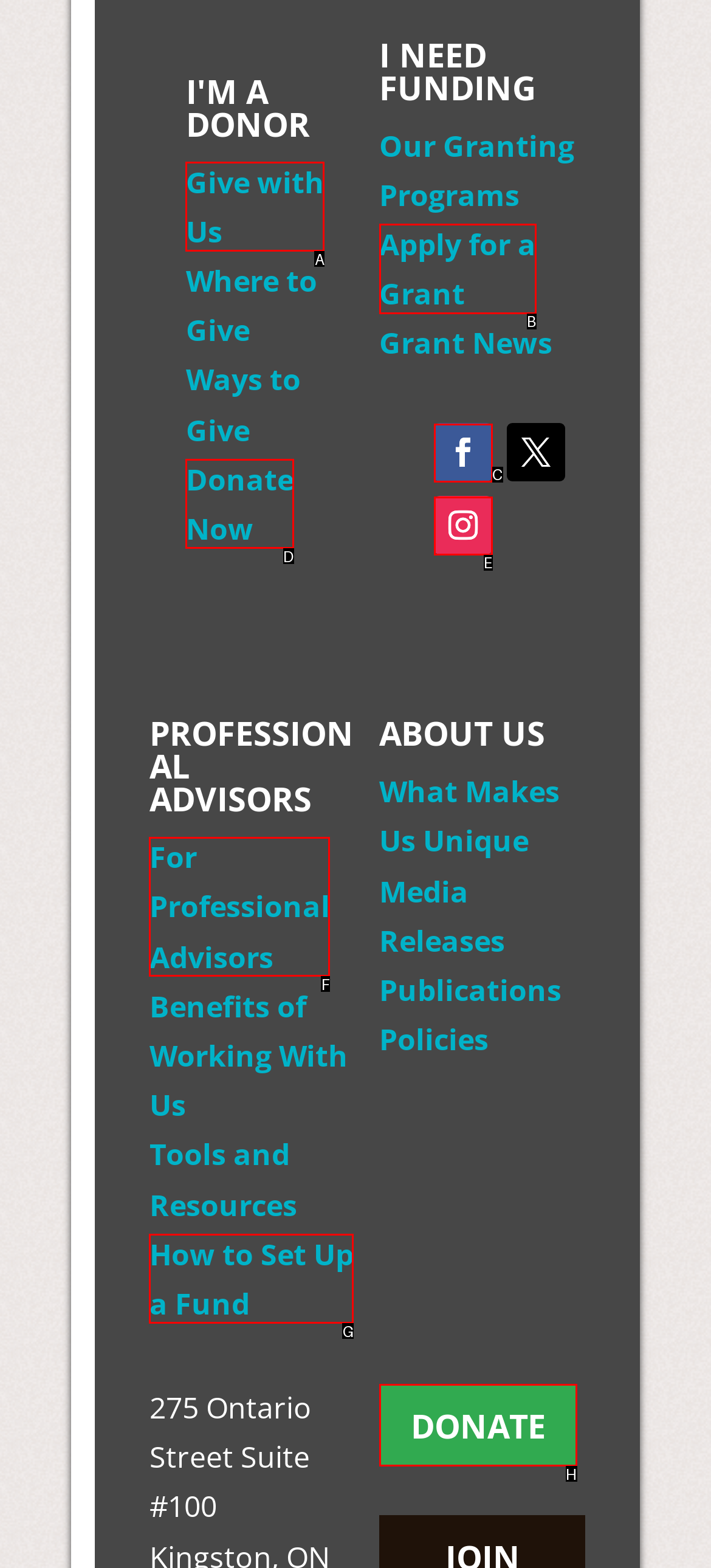Point out which UI element to click to complete this task: visit agents of the vault
Answer with the letter corresponding to the right option from the available choices.

None